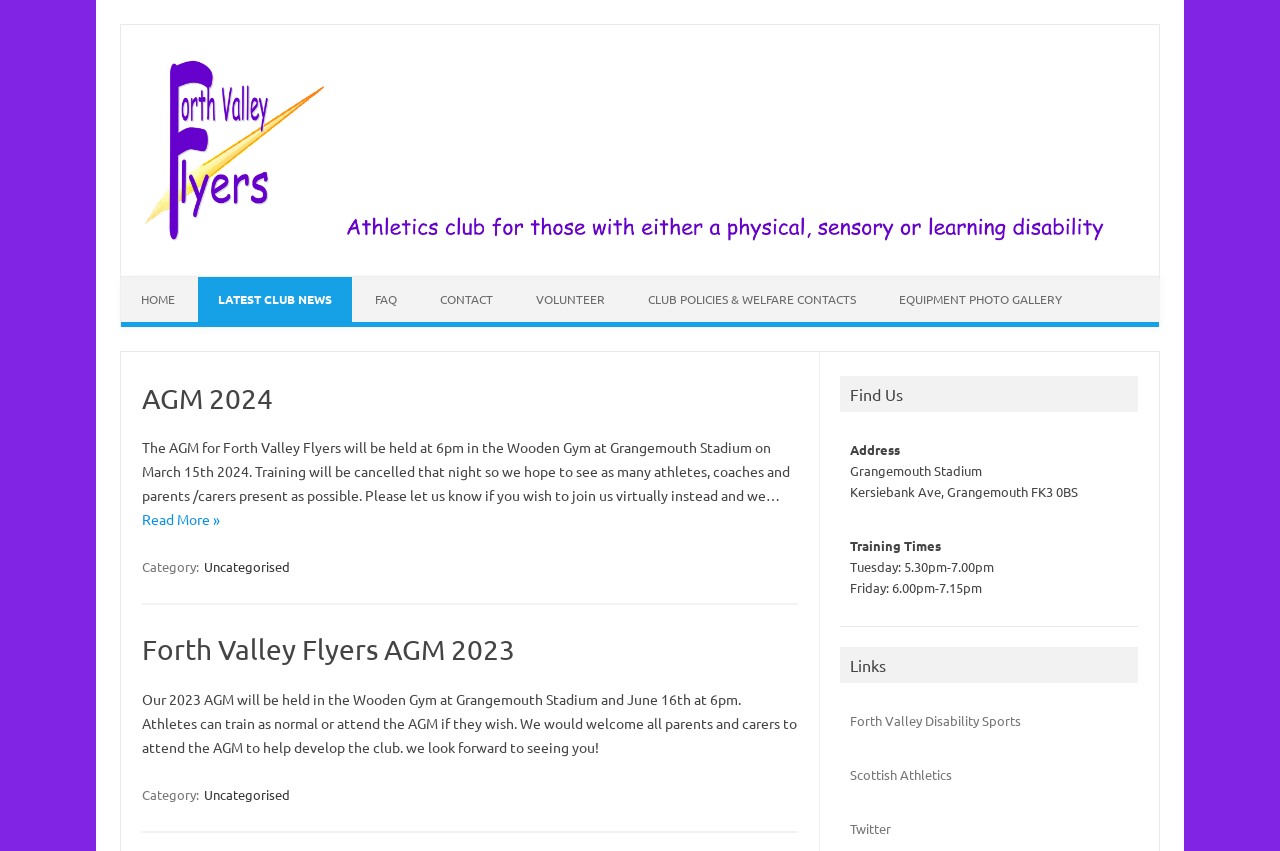Pinpoint the bounding box coordinates for the area that should be clicked to perform the following instruction: "Find the address of Grangemouth Stadium".

[0.664, 0.543, 0.767, 0.563]